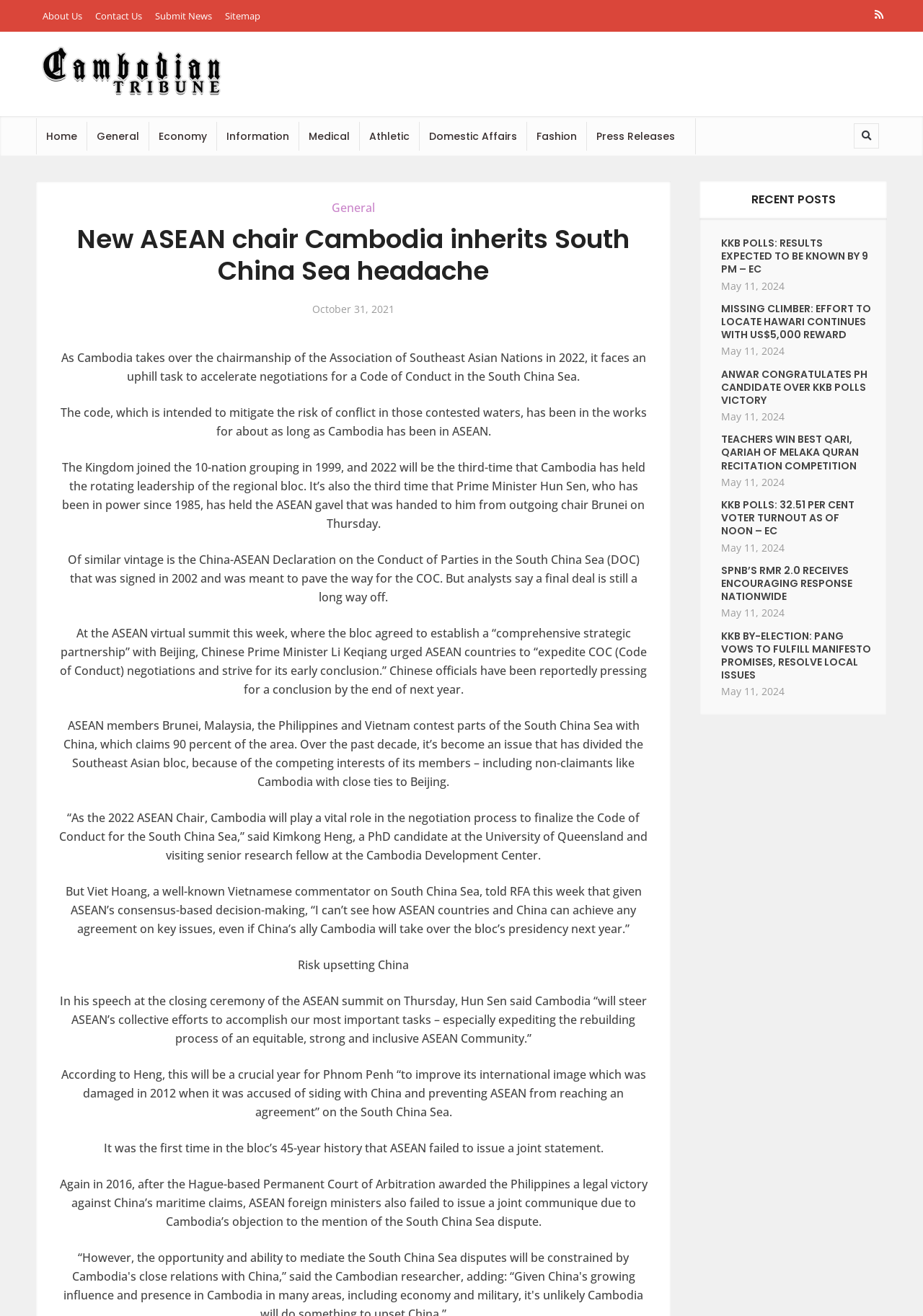Refer to the element description October 31, 2021 and identify the corresponding bounding box in the screenshot. Format the coordinates as (top-left x, top-left y, bottom-right x, bottom-right y) with values in the range of 0 to 1.

[0.338, 0.229, 0.427, 0.24]